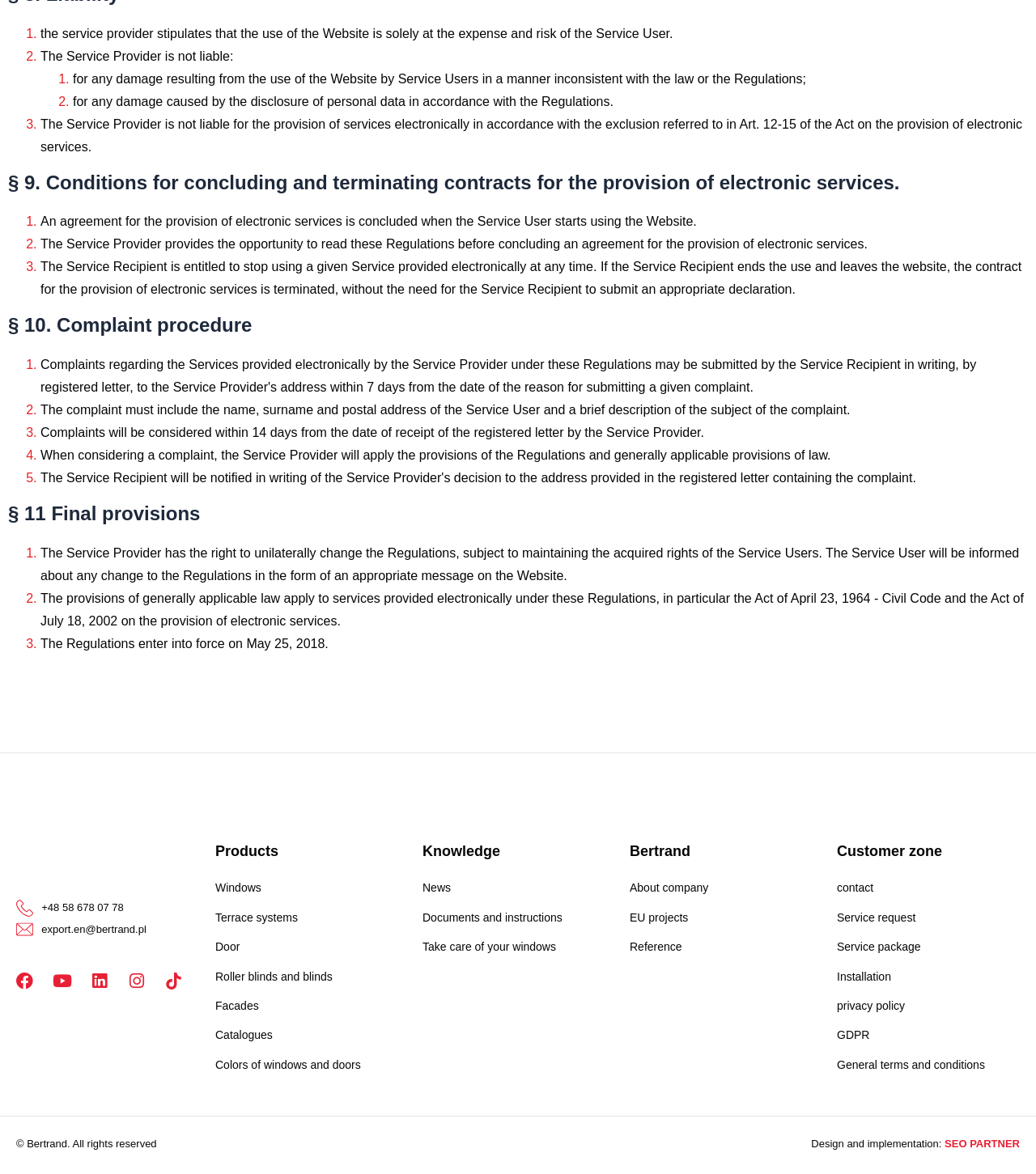Find the bounding box coordinates for the area that should be clicked to accomplish the instruction: "Visit Facebook page".

[0.016, 0.828, 0.032, 0.843]